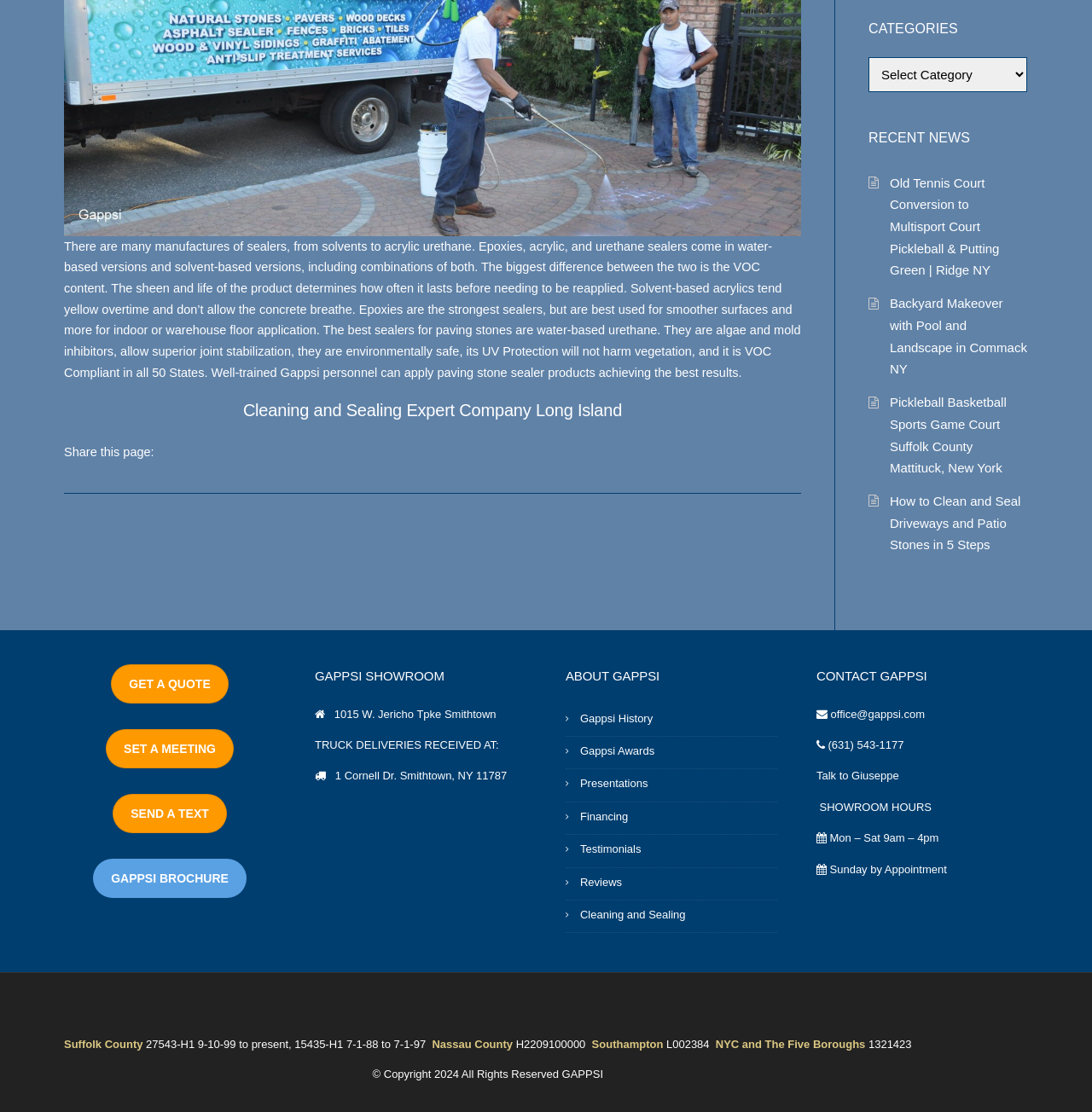Determine the bounding box for the UI element described here: "office@gappsi.com".

[0.761, 0.636, 0.847, 0.648]